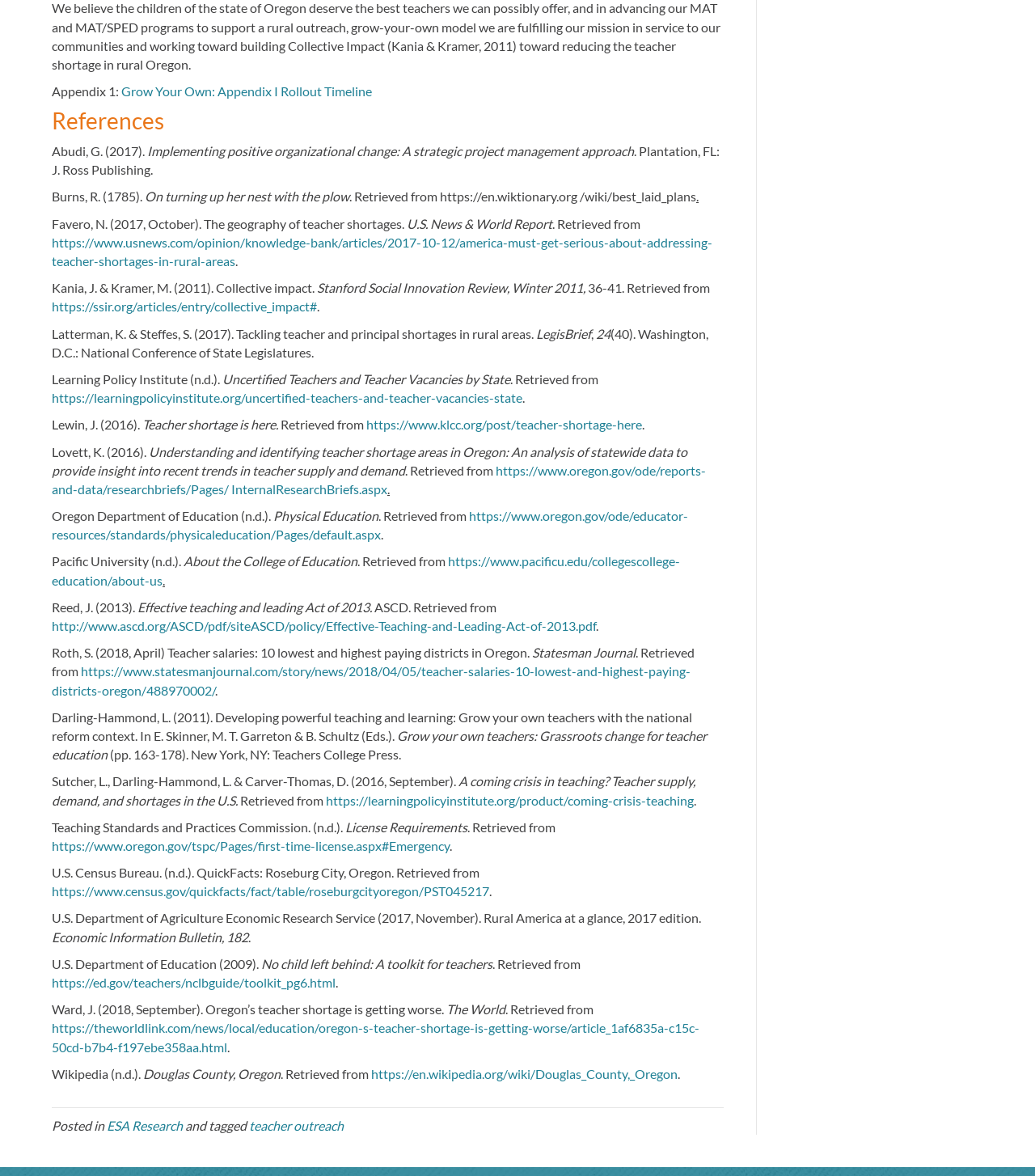Answer the question with a brief word or phrase:
What is the name of the department mentioned in the webpage?

Oregon Department of Education